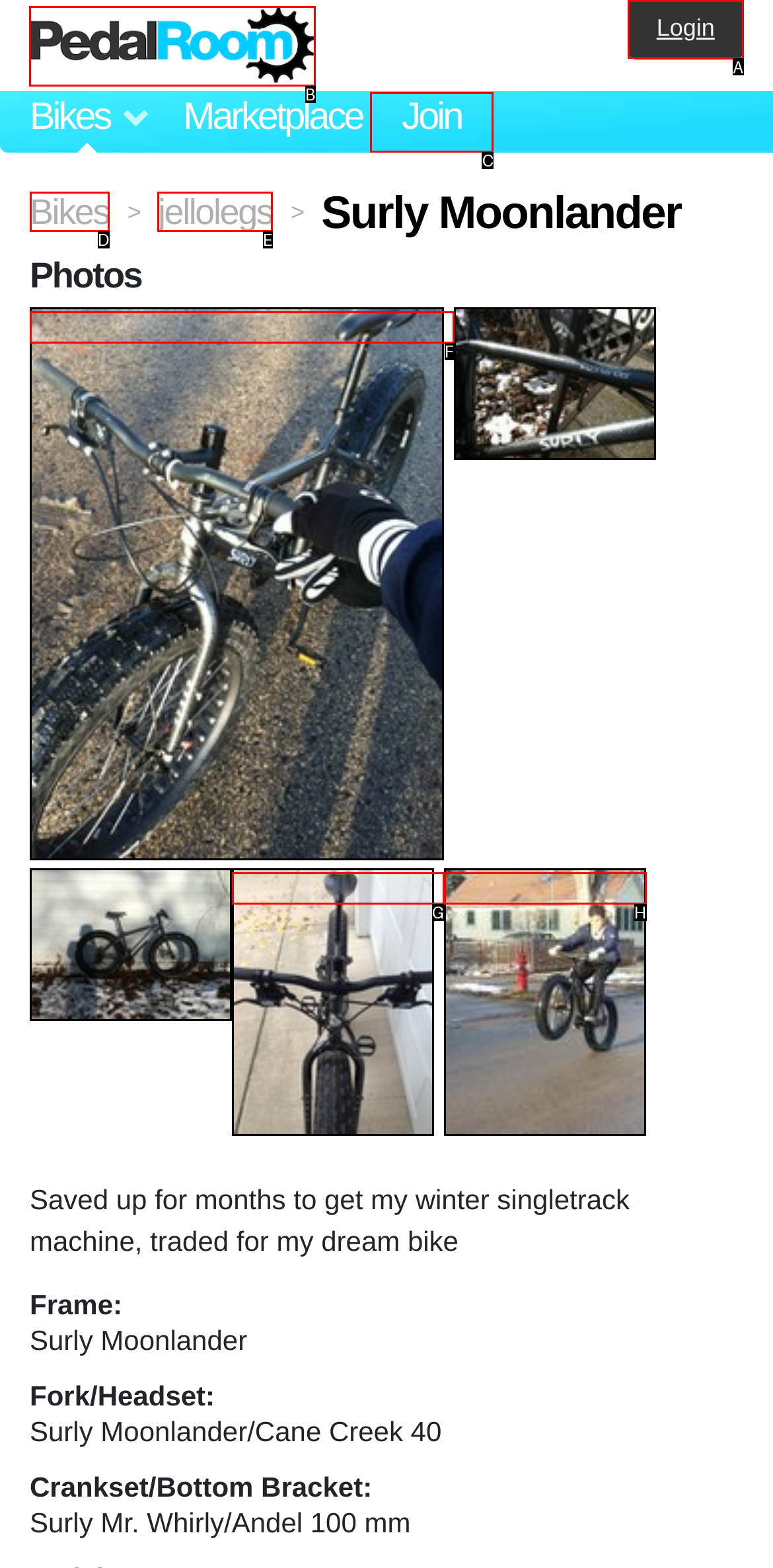Which HTML element should be clicked to perform the following task: Click on the 'Pedal Room' link
Reply with the letter of the appropriate option.

B